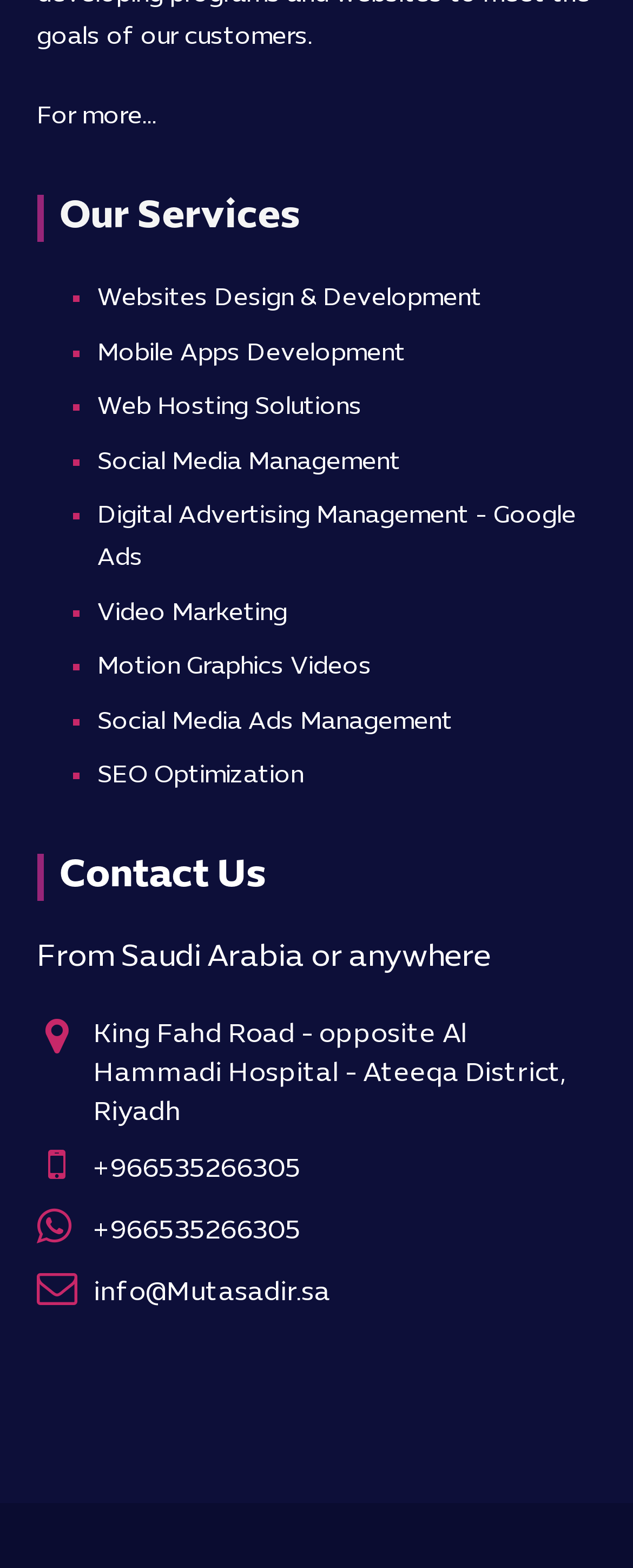Answer with a single word or phrase: 
Where is the company located?

Riyadh, Saudi Arabia